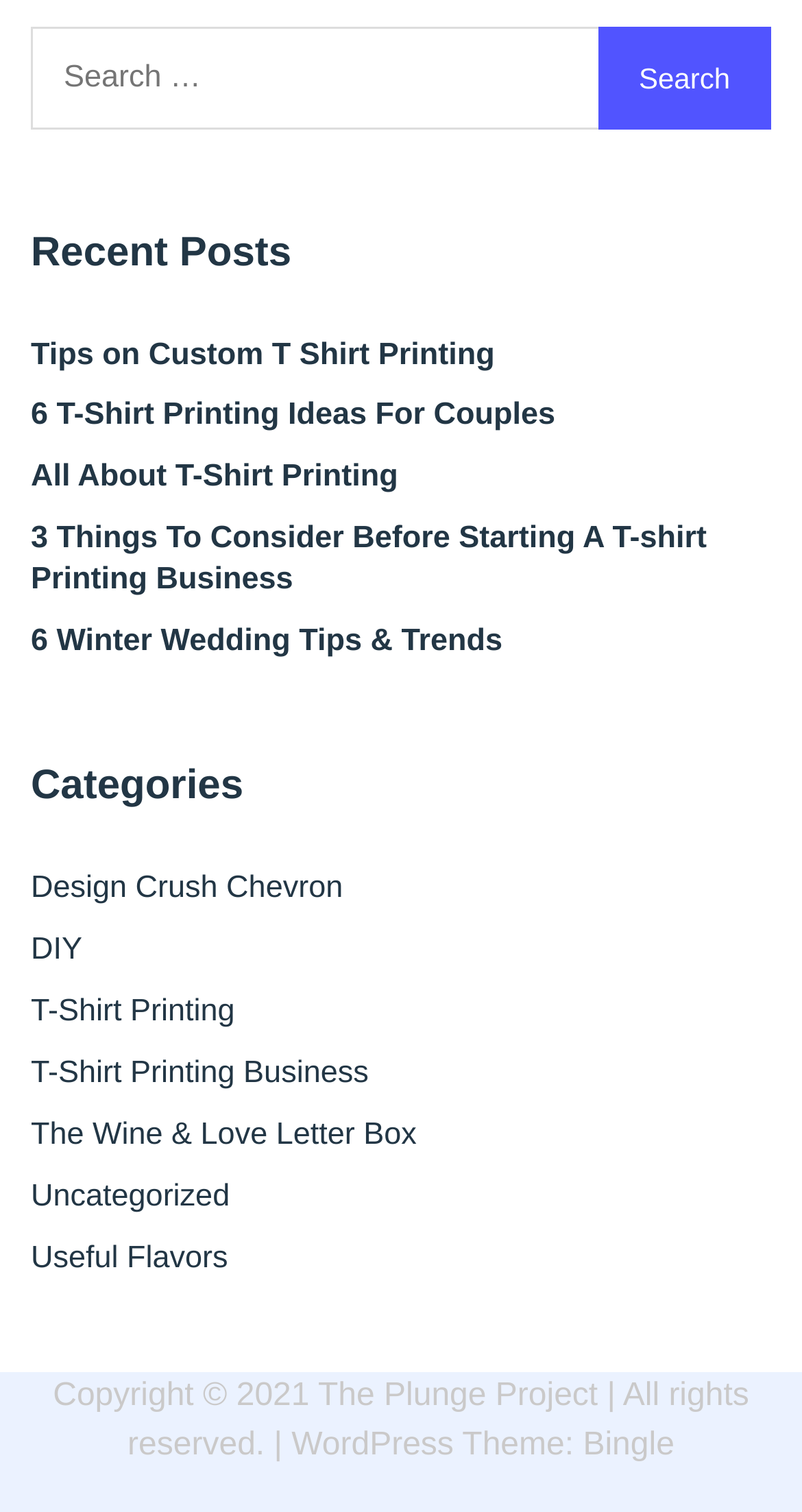What is the theme of the website?
Refer to the image and provide a one-word or short phrase answer.

Bingle